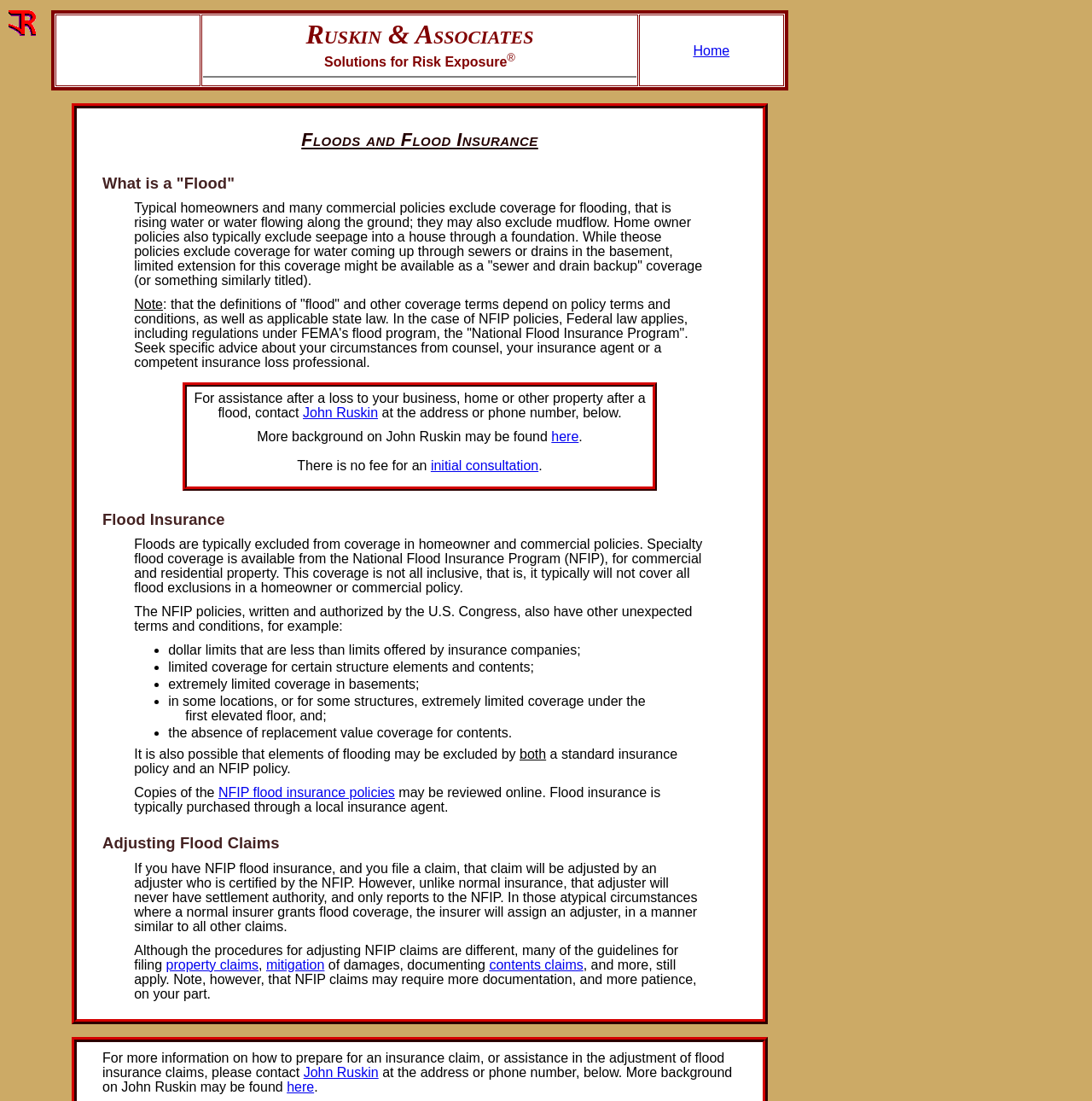Determine the bounding box coordinates for the clickable element required to fulfill the instruction: "Review NFIP flood insurance policies". Provide the coordinates as four float numbers between 0 and 1, i.e., [left, top, right, bottom].

[0.2, 0.713, 0.362, 0.727]